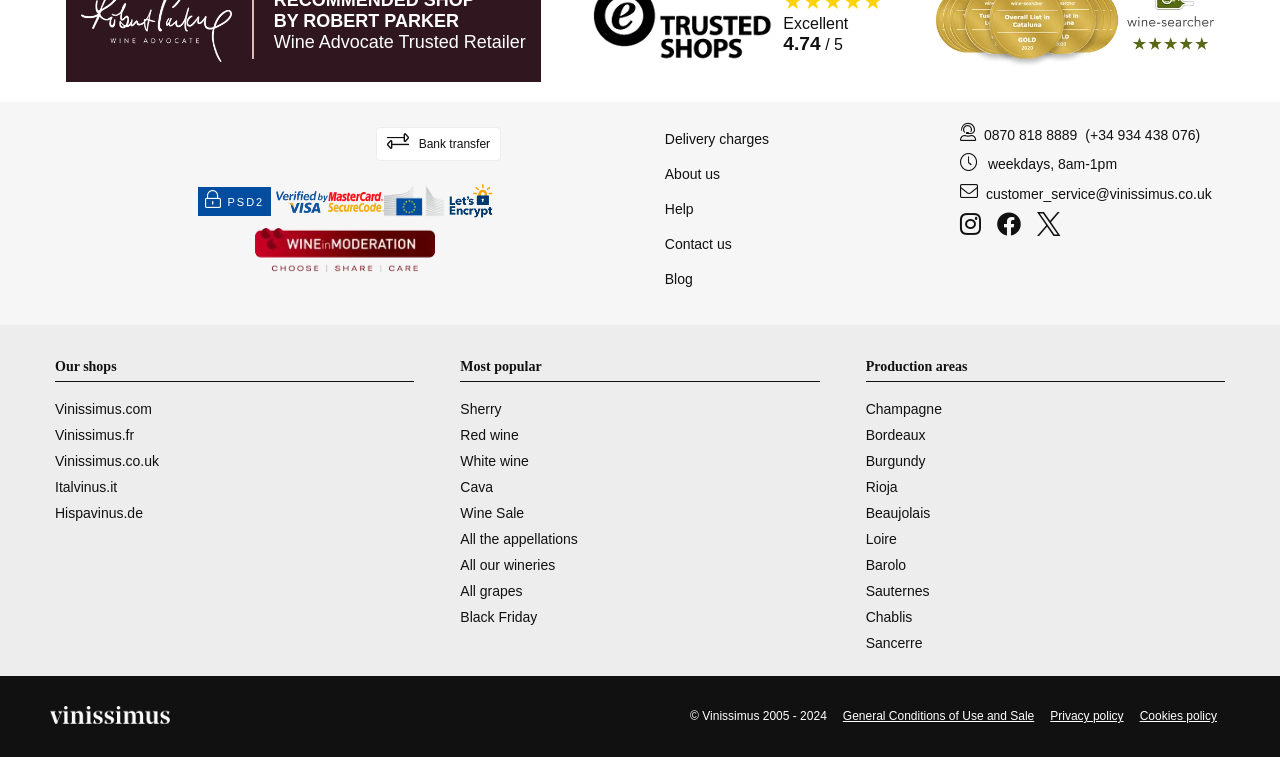What is the copyright year of Vinissimus?
Please look at the screenshot and answer in one word or a short phrase.

2005-2024